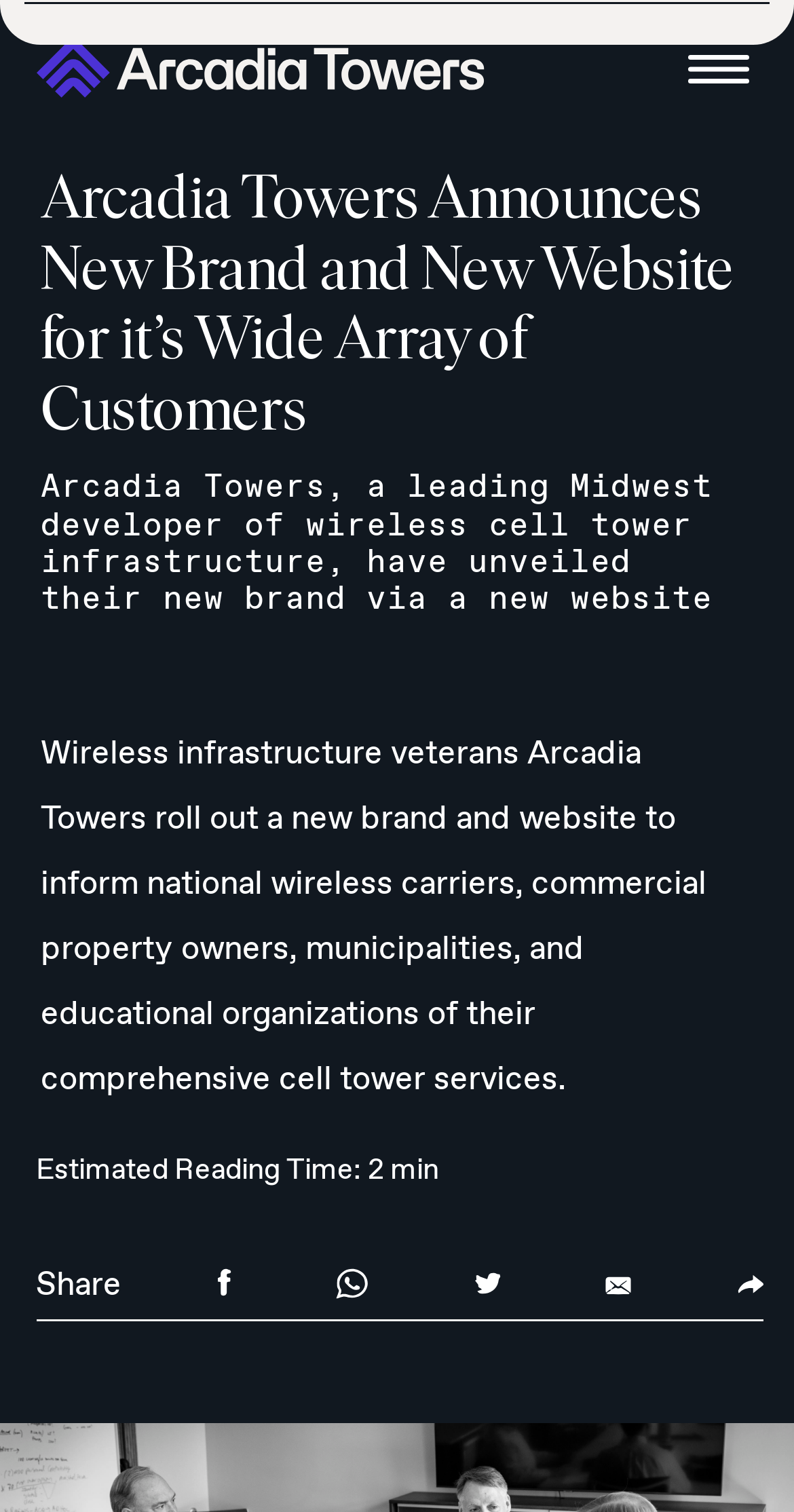Generate an in-depth caption that captures all aspects of the webpage.

The webpage is about Arcadia Towers, a leading Midwest developer of wireless cell tower infrastructure, announcing their new brand and website. At the top left, there is a link and an image, likely a logo, next to each other. On the top right, there is a button with an image inside. 

Below the top elements, there are three paragraphs of text. The first paragraph is the title "Arcadia Towers Announces New Brand and New Website for it’s Wide Array of Customers". The second paragraph describes Arcadia Towers as a leading Midwest developer of wireless cell tower infrastructure, unveiling their new brand via a new website. The third paragraph explains the purpose of the new brand and website, which is to inform national wireless carriers, commercial property owners, municipalities, and educational organizations of their comprehensive cell tower services.

At the bottom left, there is a text "Estimated Reading Time: 2 min" and a "Share" button. Next to the "Share" button, there are four identical links with images, likely social media icons, spaced evenly apart. On the far right, there is a button with an image, likely another instance of the Arcadia icon.